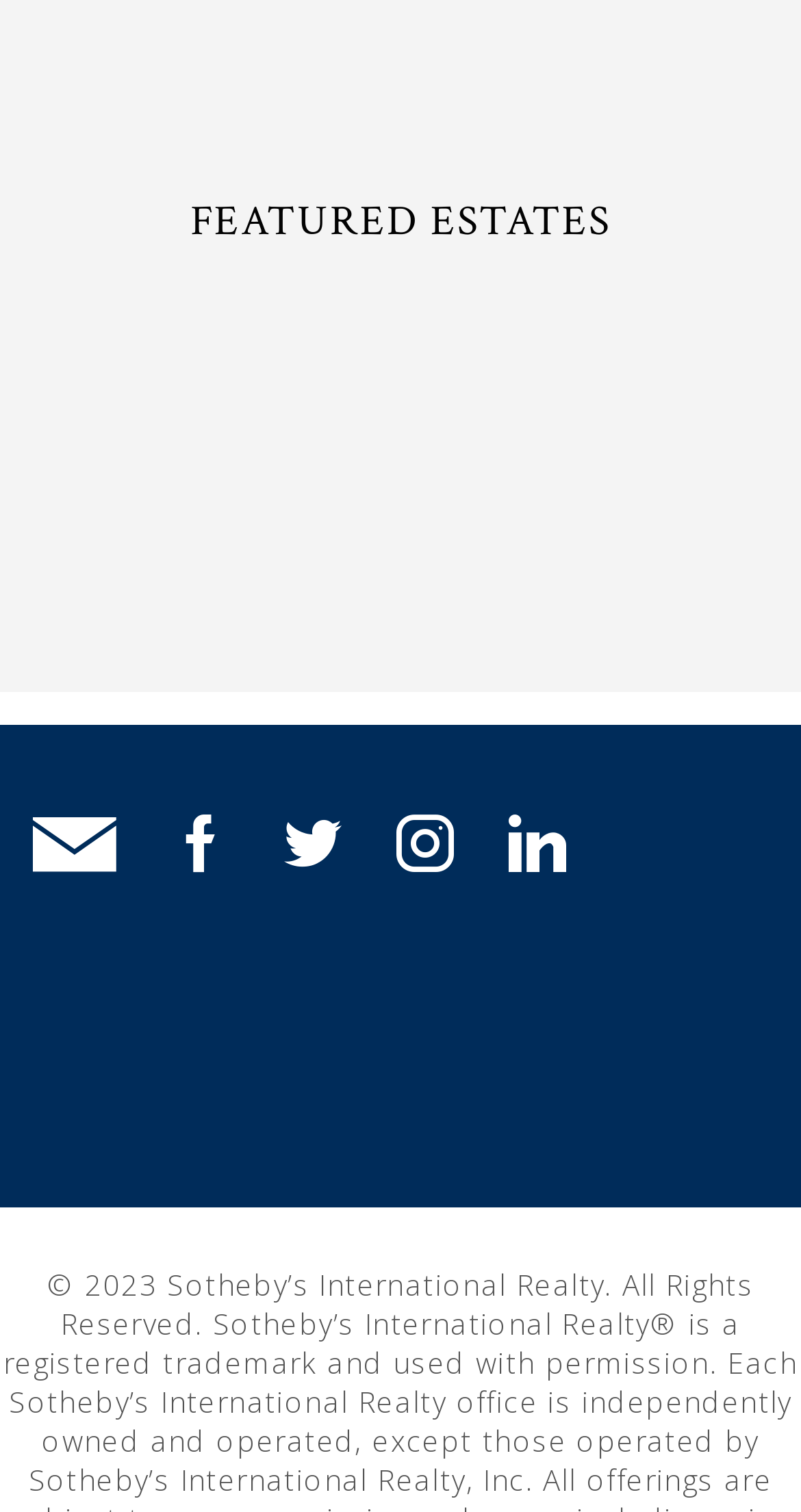Please determine the bounding box coordinates of the element's region to click for the following instruction: "Contact us".

[0.041, 0.533, 0.202, 0.585]